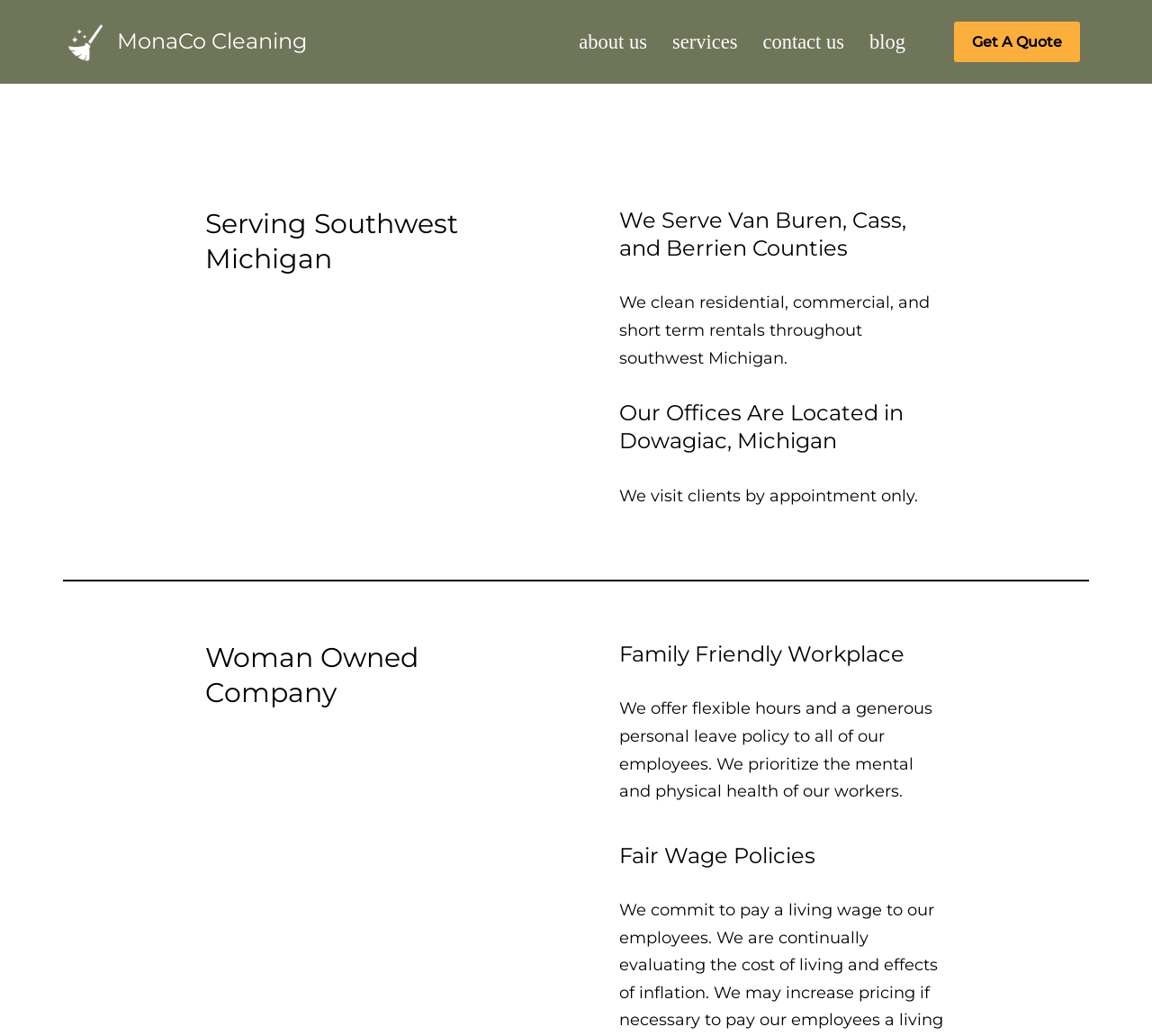Explain the webpage in detail.

The webpage is about MonaCo Cleaning, a cleaning service company serving Southwest Michigan, specifically Van Buren, Cass, and Berrien Counties. At the top left, there is a link to skip to the content. Next to it, the company's name and services are displayed as a link. 

On the top right, there is a primary navigation menu with four links: "about us", "services", "contact us", and "blog". Below the navigation menu, a "Get A Quote" link is positioned.

The main content of the webpage is divided into two sections. On the left, there is a heading "Serving Southwest Michigan" followed by a brief description of the company's services. Below it, there is a heading "Our Offices Are Located in Dowagiac, Michigan" with a note that they visit clients by appointment only.

On the right, there are three headings: "Woman Owned Company", "Family Friendly Workplace", and "Fair Wage Policies". Each heading is accompanied by a brief description of the company's policies and values. A horizontal separator line separates the two sections.

Overall, the webpage provides an overview of MonaCo Cleaning's services, location, and company values.